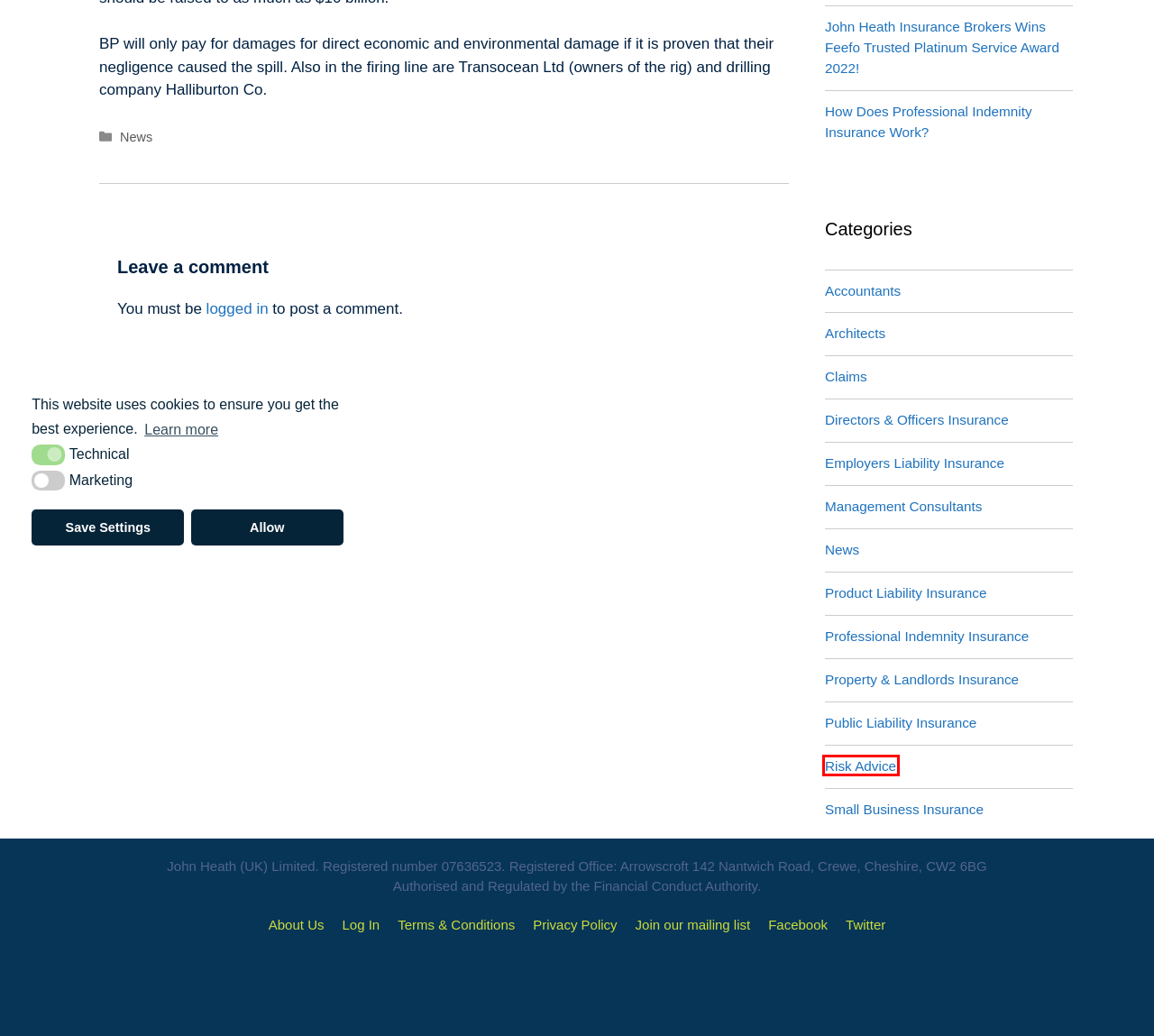You are presented with a screenshot of a webpage containing a red bounding box around a particular UI element. Select the best webpage description that matches the new webpage after clicking the element within the bounding box. Here are the candidates:
A. Employers Liability Insurance Archives - John Heath
B. Public Liability Insurance Archives - John Heath
C. Small Business Insurance Archives - John Heath
D. Product Liability Insurance Archives - John Heath
E. Architects Archives - John Heath
F. Claims Archives - John Heath
G. Terms & Conditions | John Heath Insurance
H. Risk Advice Archives - John Heath

H